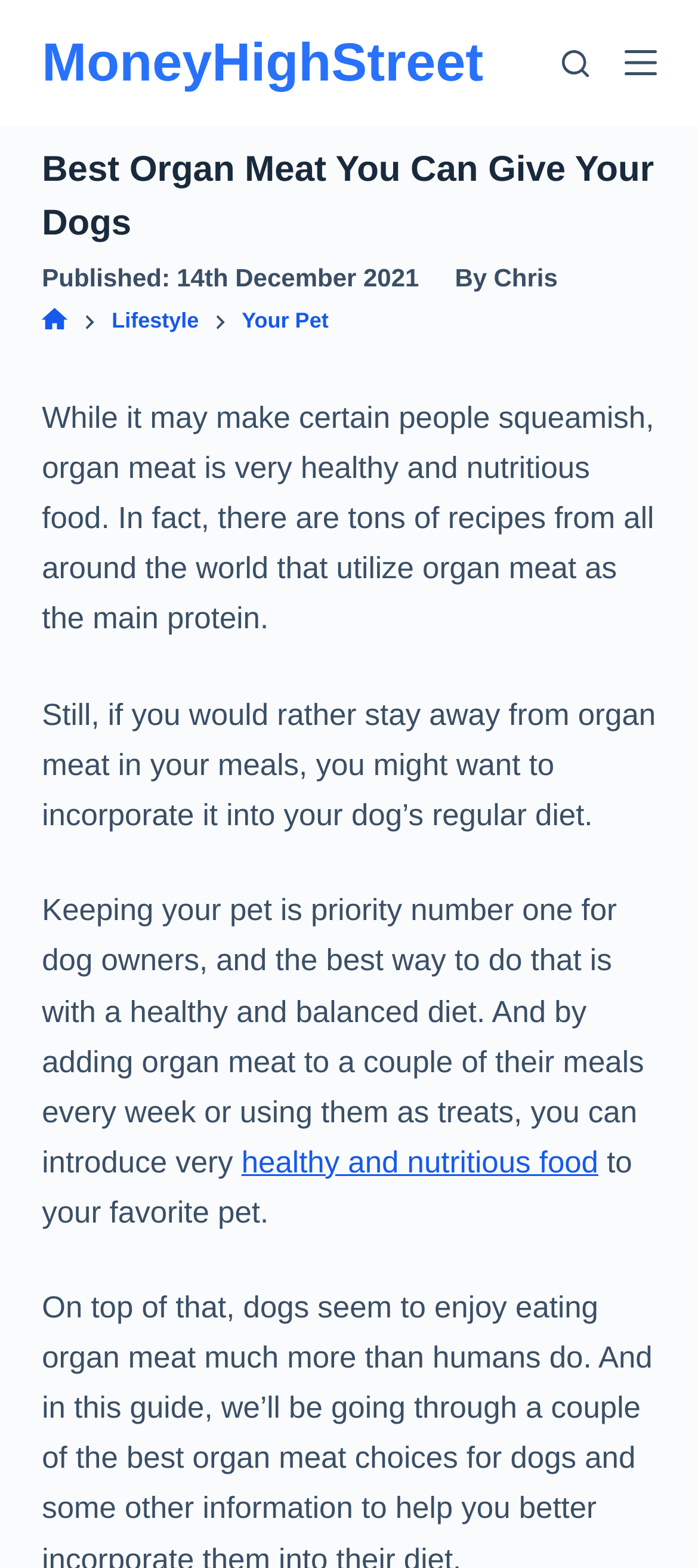From the webpage screenshot, predict the bounding box of the UI element that matches this description: "Follow".

None